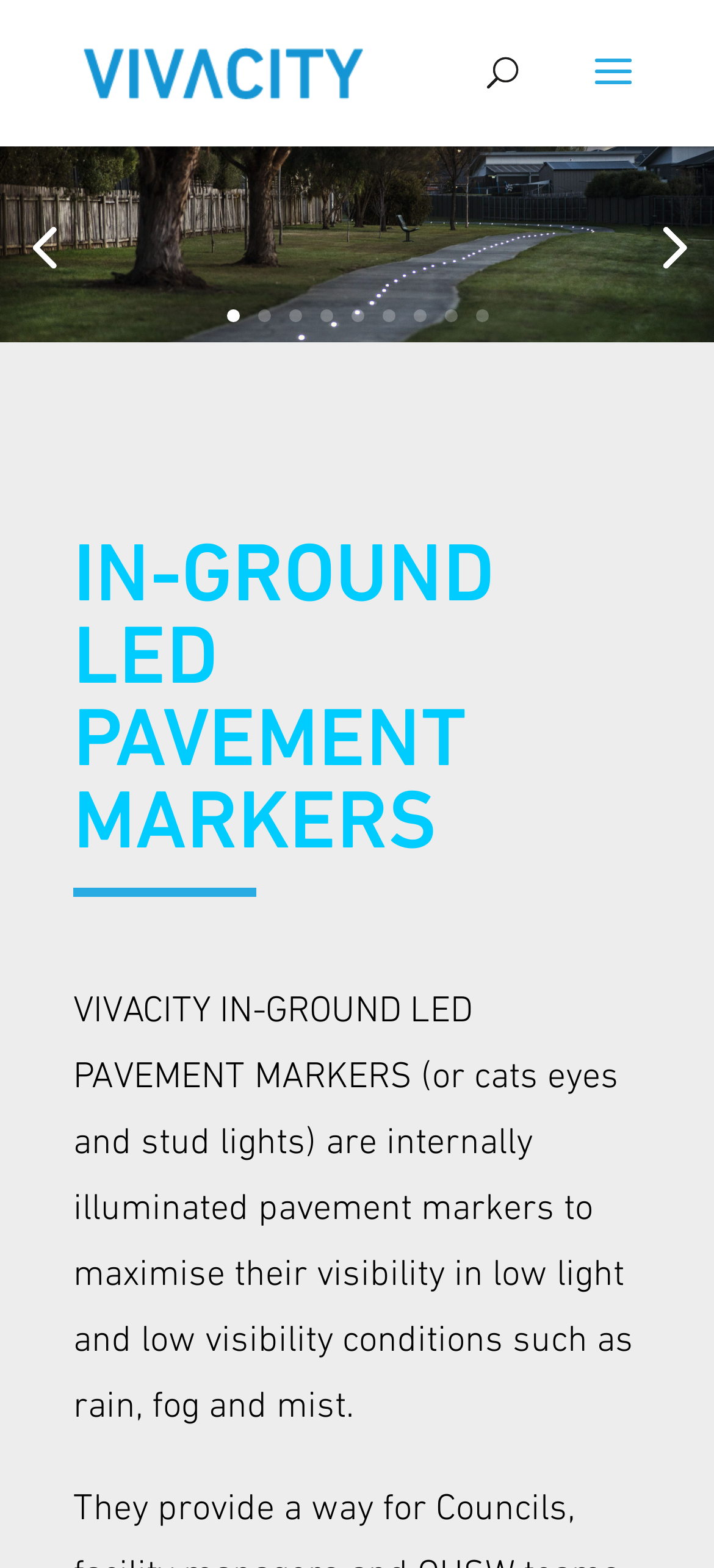Please locate the bounding box coordinates of the element that should be clicked to achieve the given instruction: "go to page 4".

[0.0, 0.128, 0.123, 0.184]